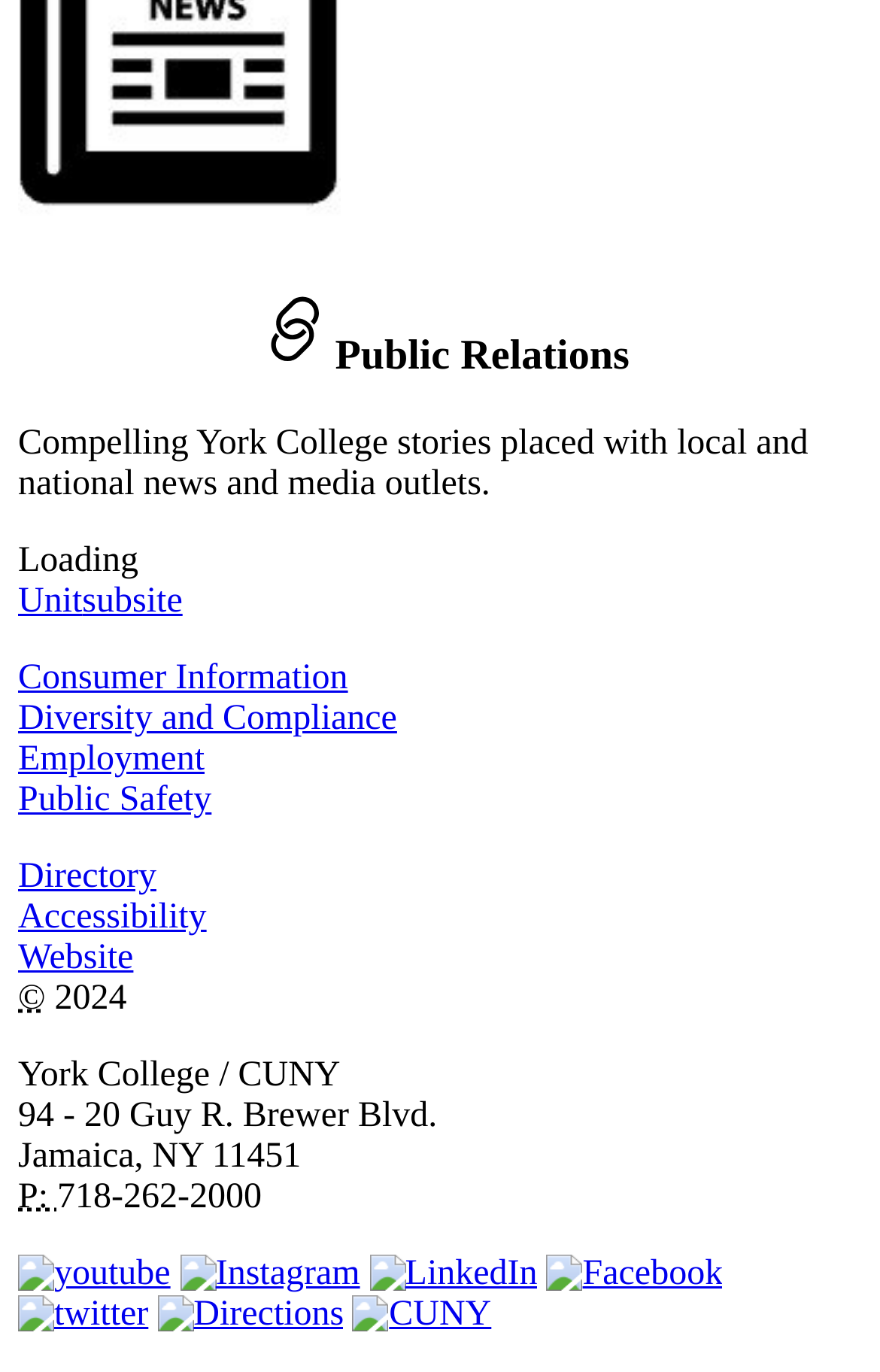Using the provided description Diversity and Compliance, find the bounding box coordinates for the UI element. Provide the coordinates in (top-left x, top-left y, bottom-right x, bottom-right y) format, ensuring all values are between 0 and 1.

[0.021, 0.51, 0.451, 0.538]